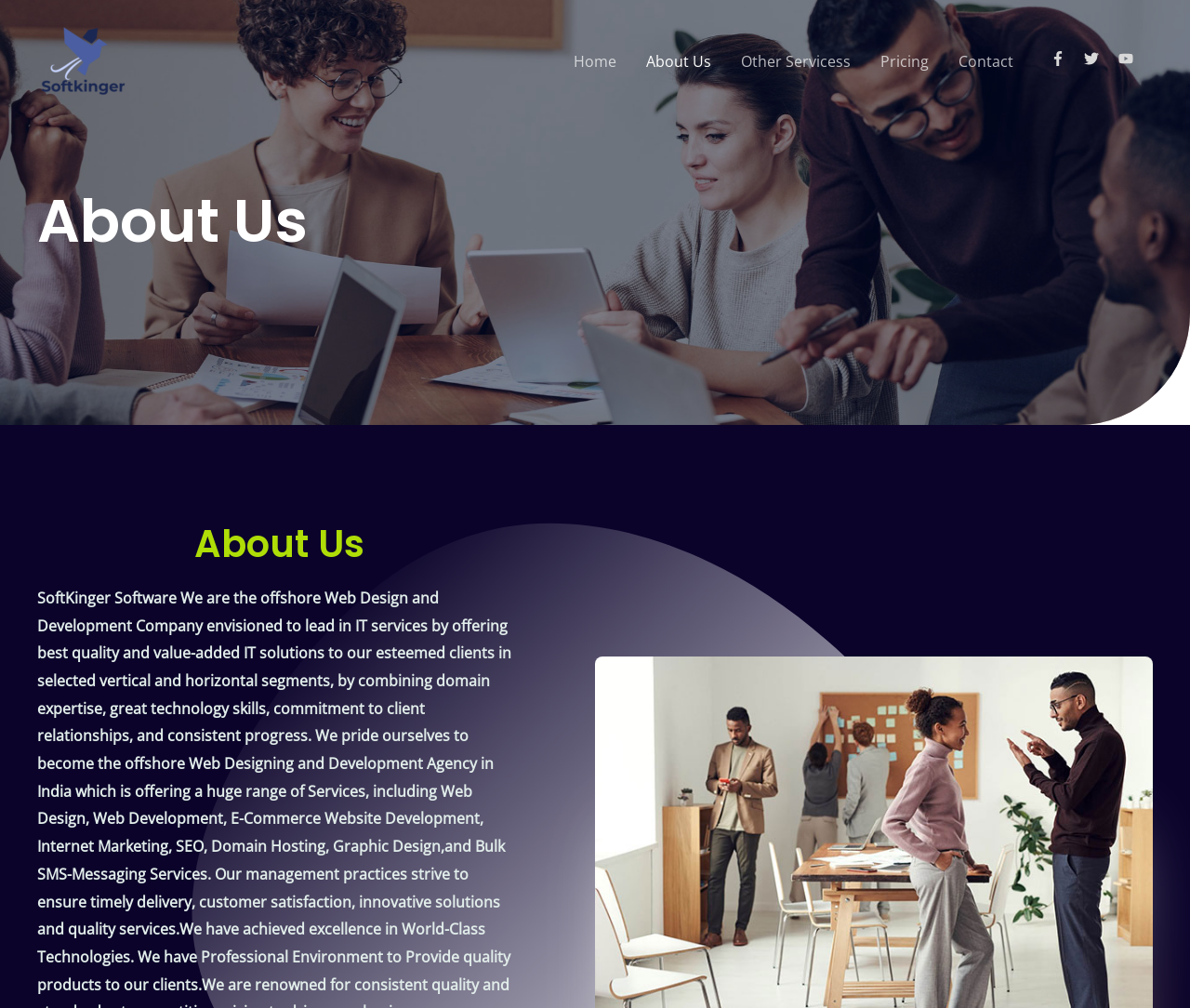Can you find the bounding box coordinates for the element that needs to be clicked to execute this instruction: "learn about other services"? The coordinates should be given as four float numbers between 0 and 1, i.e., [left, top, right, bottom].

[0.61, 0.031, 0.727, 0.09]